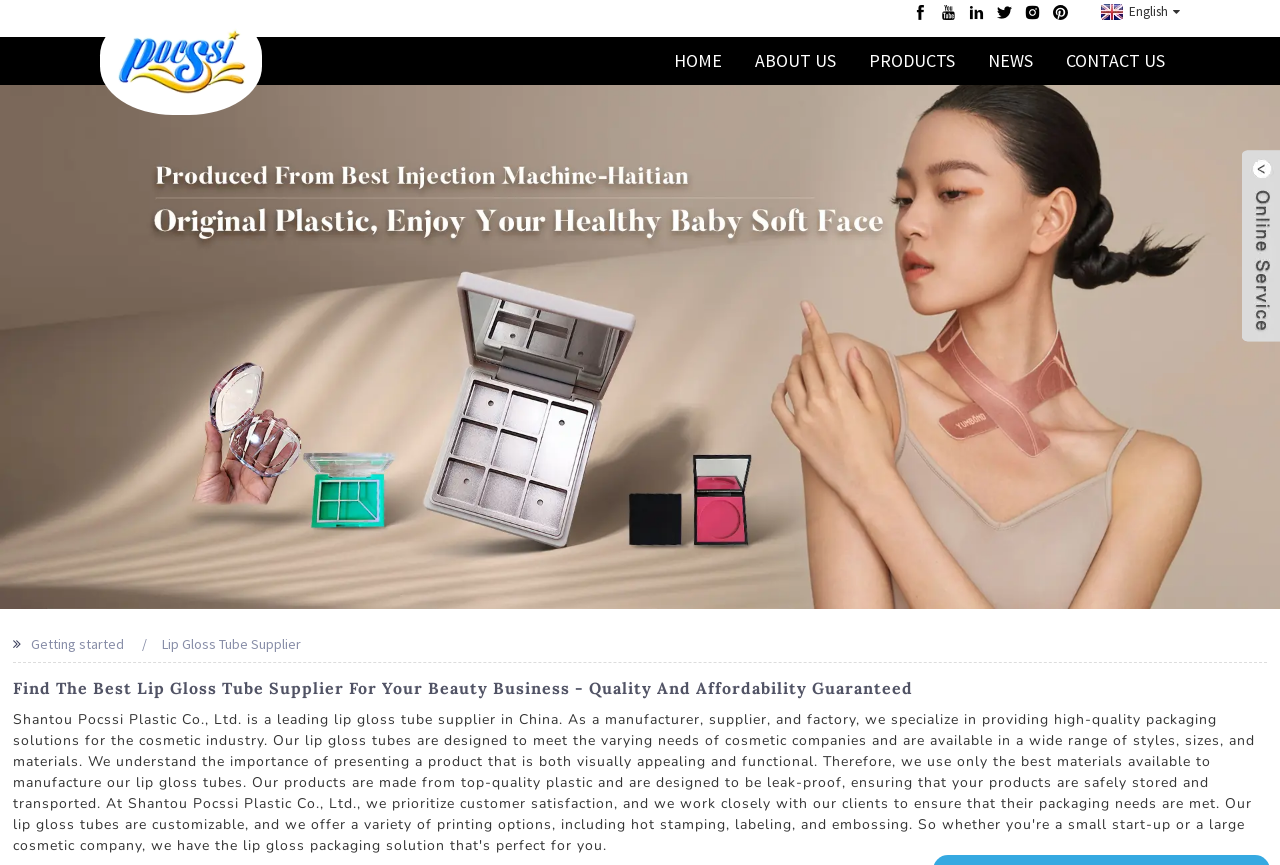Based on the image, provide a detailed response to the question:
How many social media links are present?

There are 5 social media links present on the webpage, which are facebook, youtube, linkedin, twitter, and instagram. These links are located at the top right corner of the webpage, each with a corresponding image element.